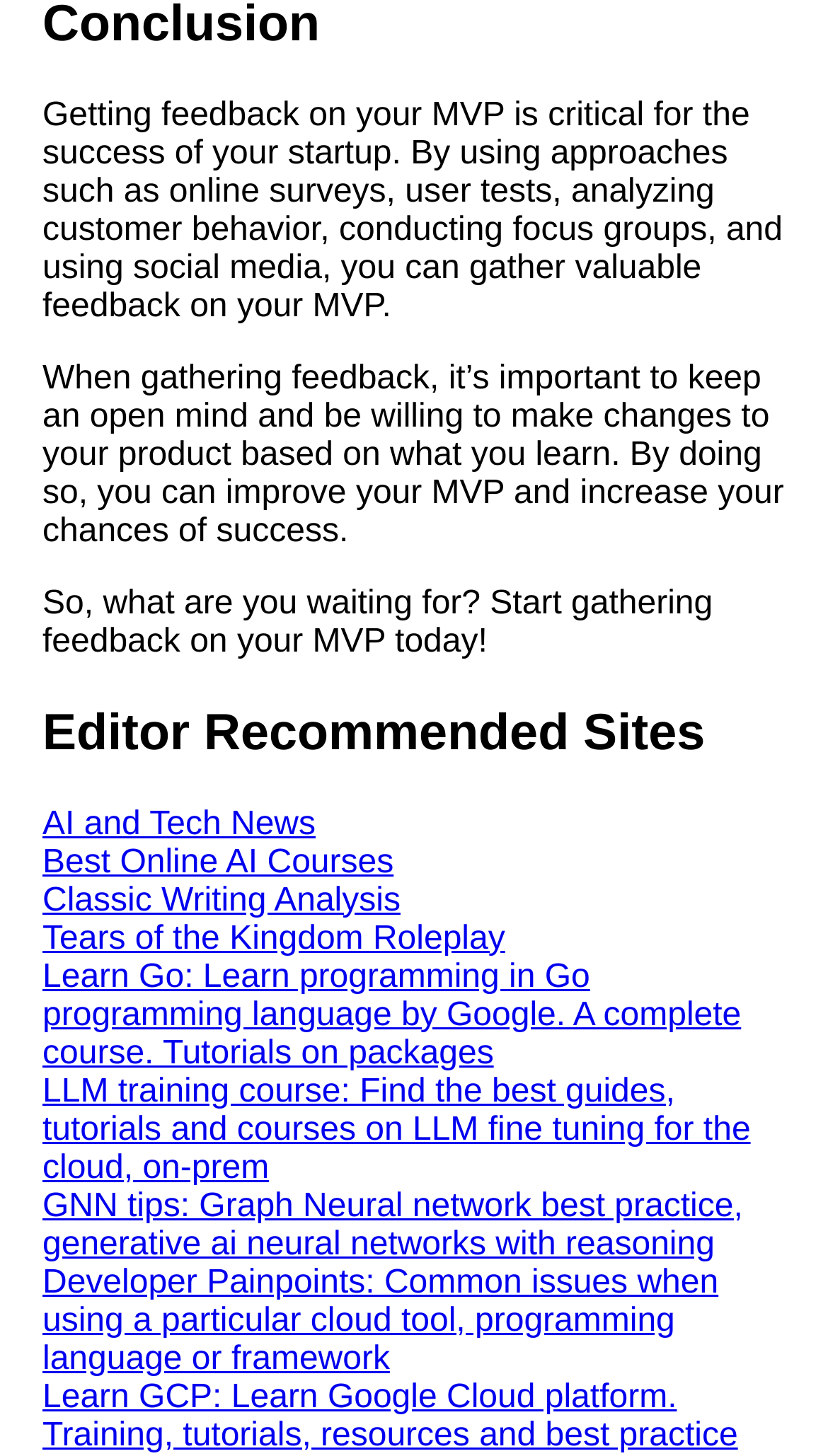Identify the bounding box coordinates for the UI element mentioned here: "Kids Books Reading Videos". Provide the coordinates as four float values between 0 and 1, i.e., [left, top, right, bottom].

[0.038, 0.185, 0.615, 0.235]